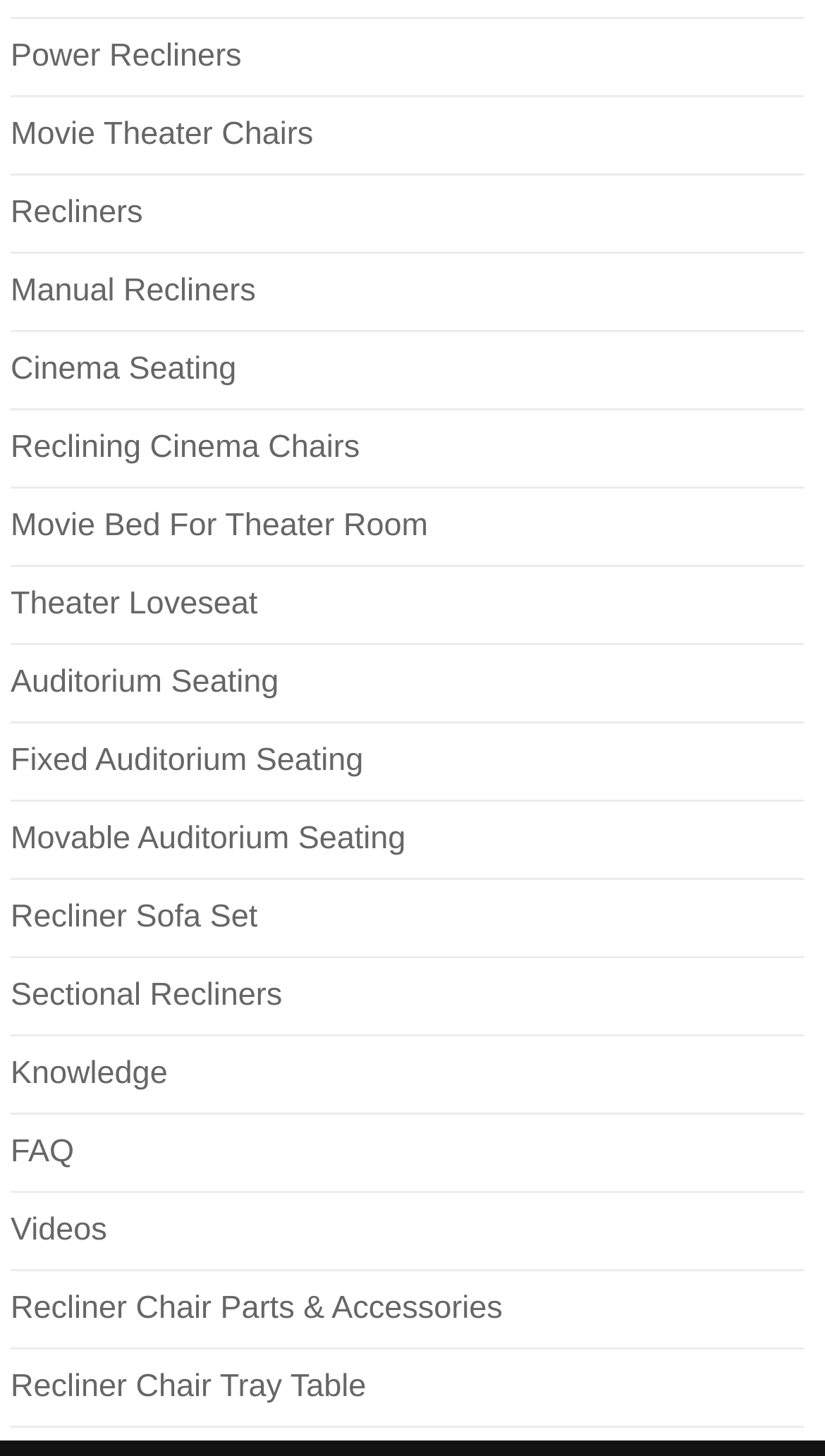What is the last category of products listed?
Please provide a detailed and thorough answer to the question.

By looking at the links provided on the webpage, I can see that the last category of products listed is the Recliner Chair Tray Table, which is a type of accessory for recliner chairs.